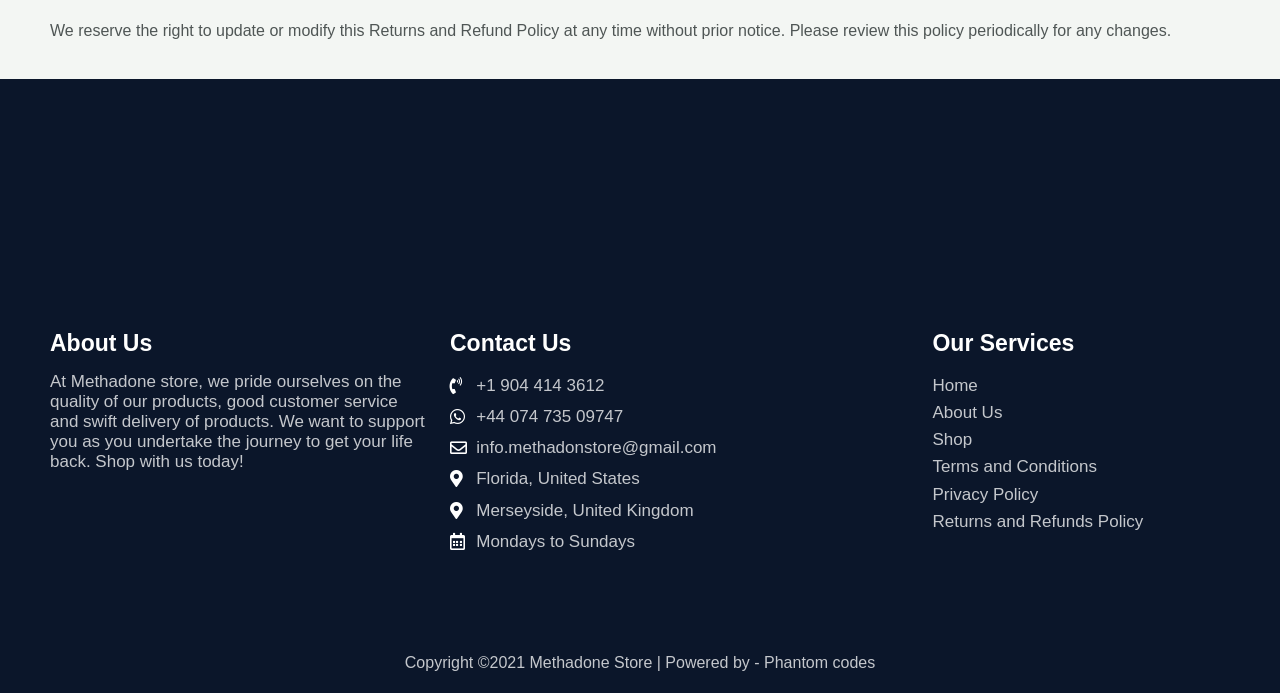Provide the bounding box coordinates of the HTML element this sentence describes: "Returns and Refunds Policy". The bounding box coordinates consist of four float numbers between 0 and 1, i.e., [left, top, right, bottom].

[0.728, 0.733, 0.957, 0.772]